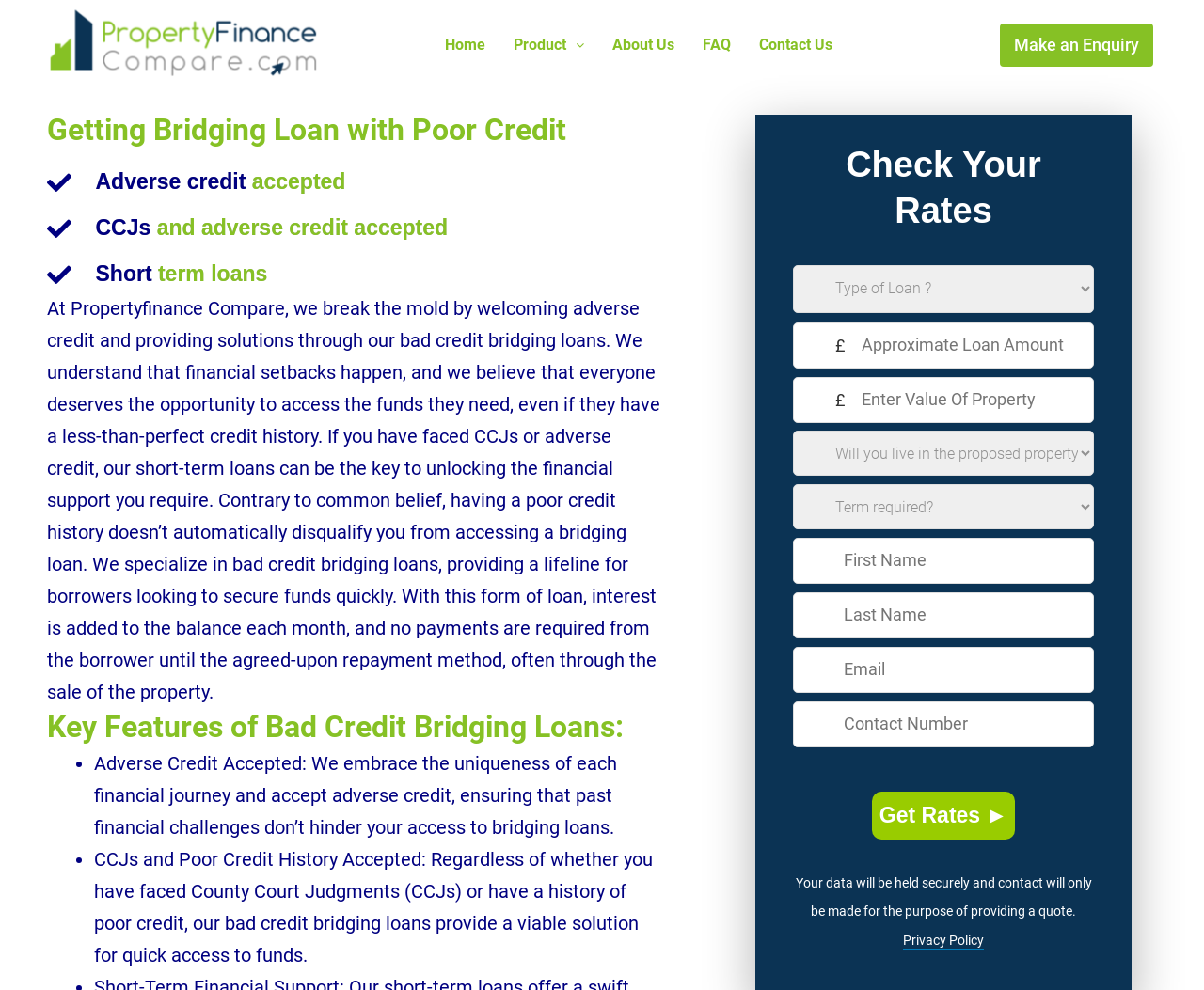Find the bounding box coordinates of the clickable area that will achieve the following instruction: "Click the 'Make an Enquiry' link".

[0.83, 0.024, 0.958, 0.067]